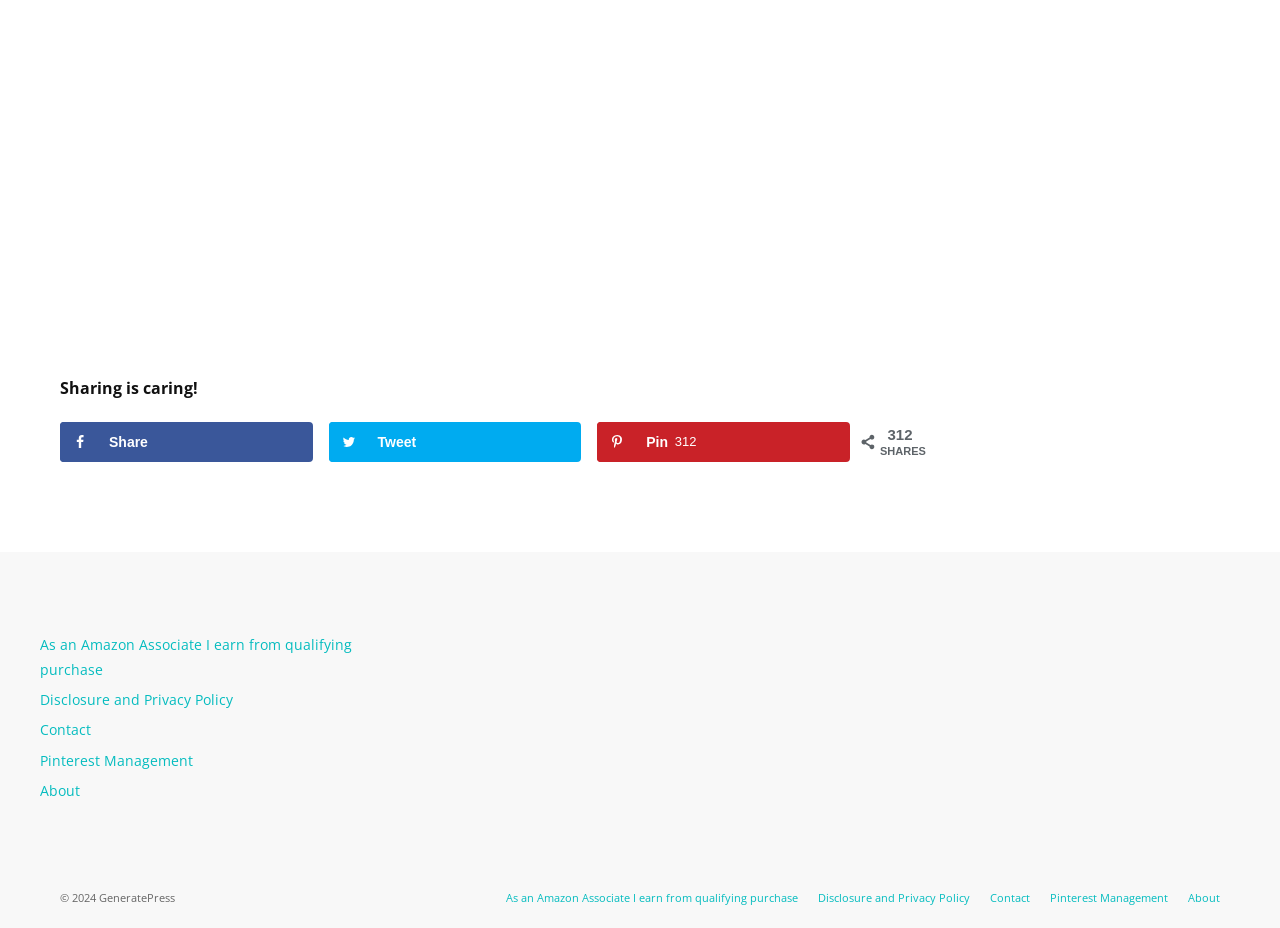Find the bounding box coordinates for the UI element whose description is: "Share". The coordinates should be four float numbers between 0 and 1, in the format [left, top, right, bottom].

[0.047, 0.455, 0.244, 0.498]